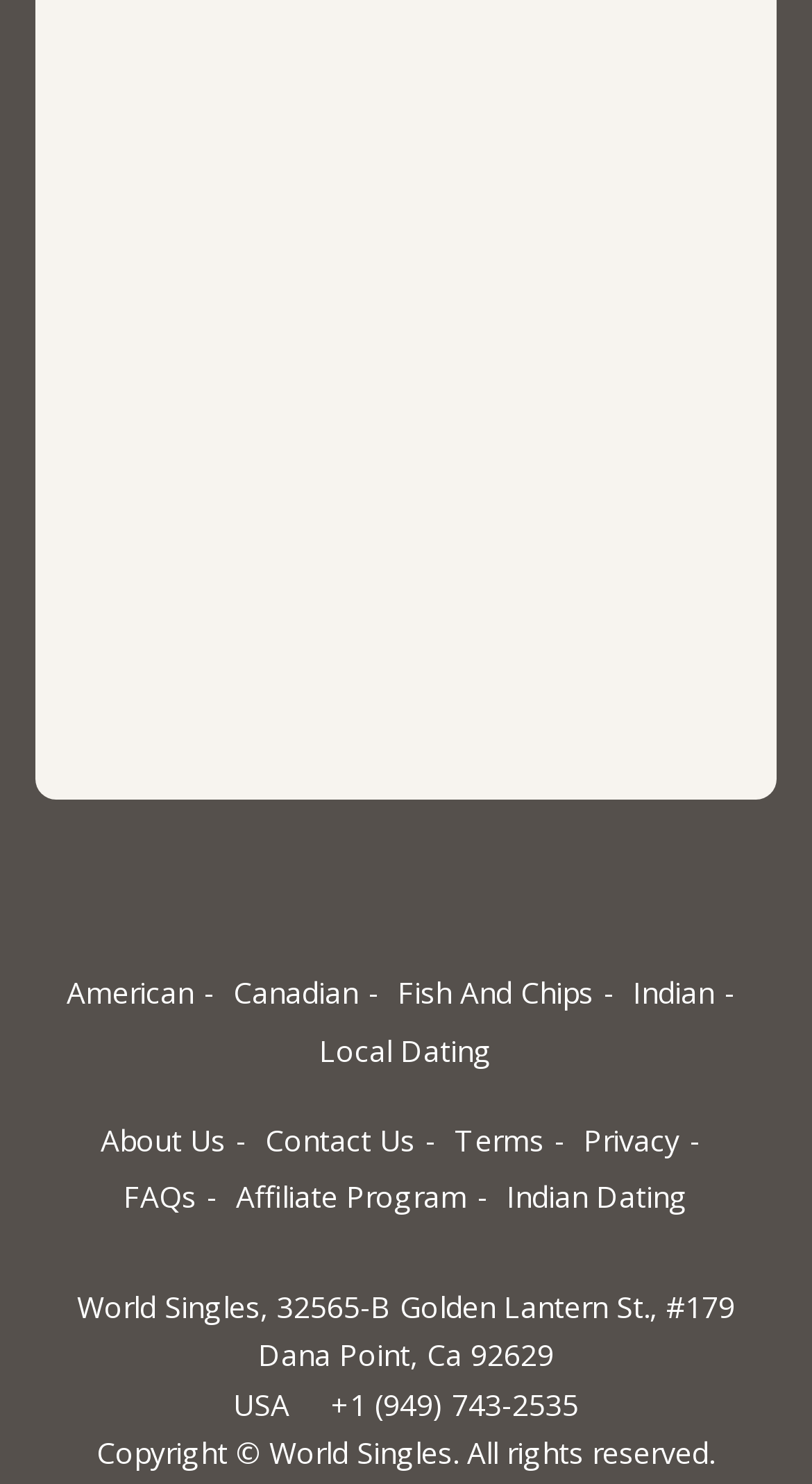Determine the bounding box coordinates of the area to click in order to meet this instruction: "Click on American dating link".

[0.082, 0.653, 0.277, 0.686]